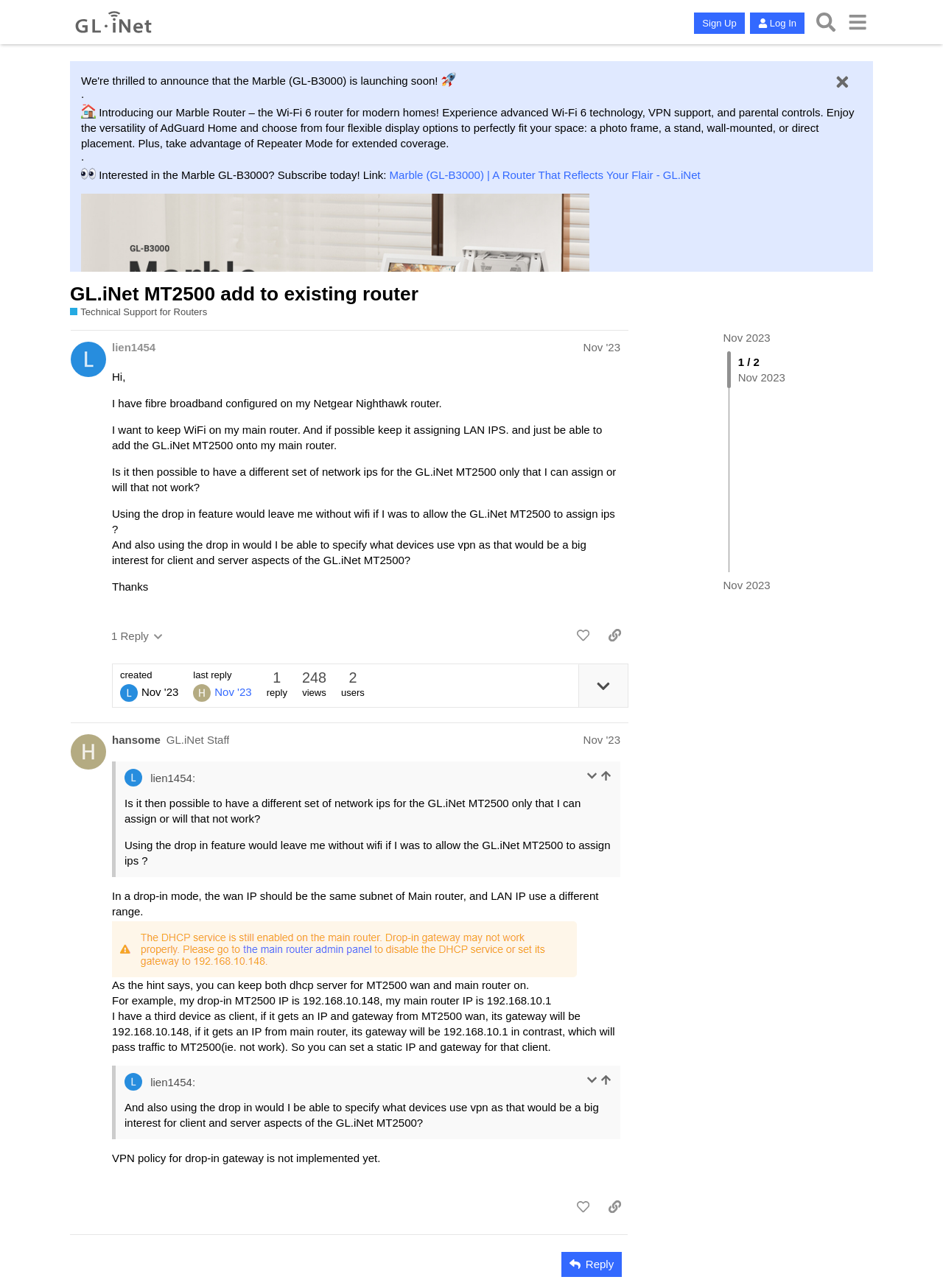Can you find the bounding box coordinates for the element that needs to be clicked to execute this instruction: "Sign Up"? The coordinates should be given as four float numbers between 0 and 1, i.e., [left, top, right, bottom].

[0.736, 0.01, 0.79, 0.026]